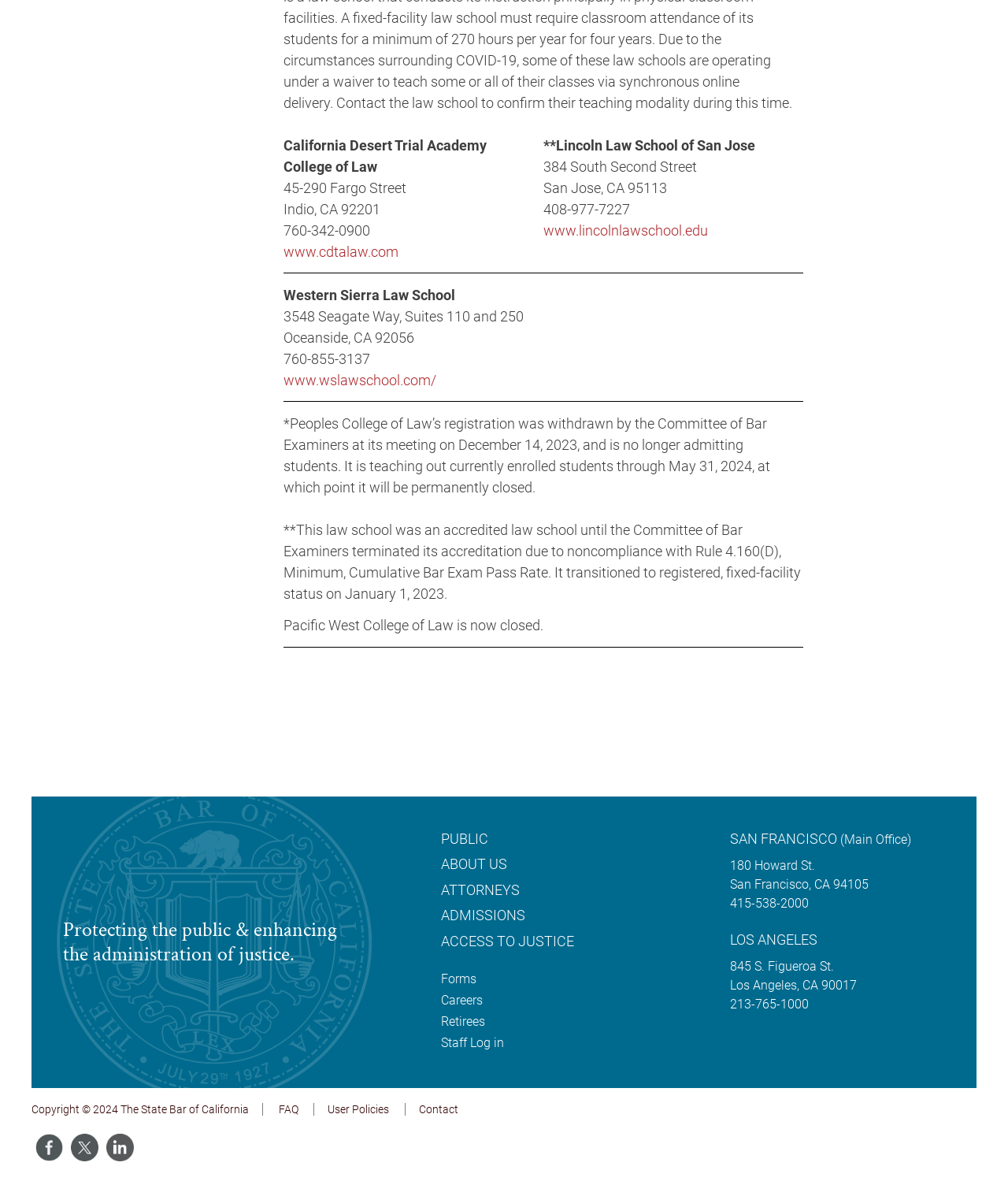Extract the bounding box coordinates for the described element: "Access to Justice". The coordinates should be represented as four float numbers between 0 and 1: [left, top, right, bottom].

[0.437, 0.788, 0.569, 0.806]